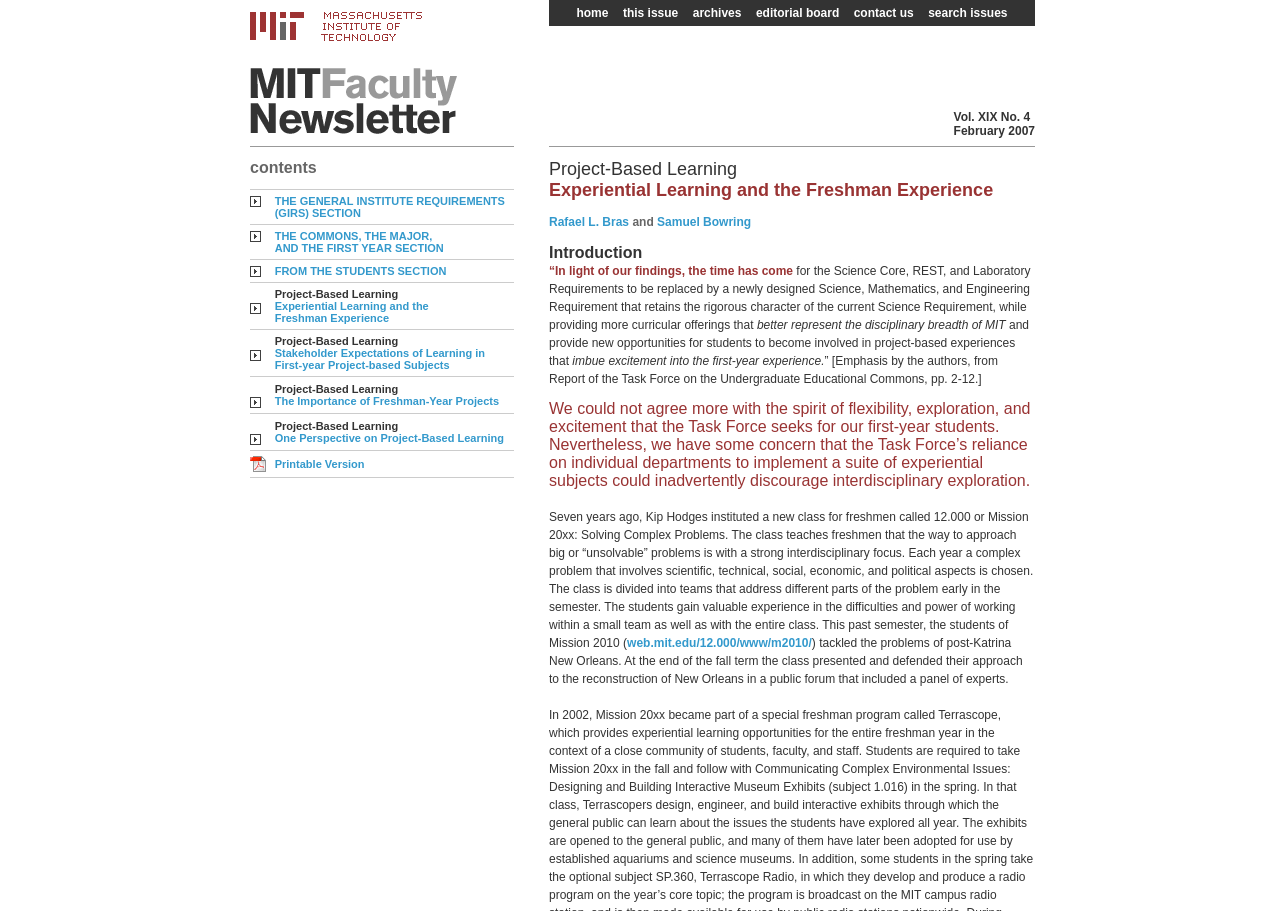Please find the bounding box coordinates of the element's region to be clicked to carry out this instruction: "Visit Xender App official website".

None